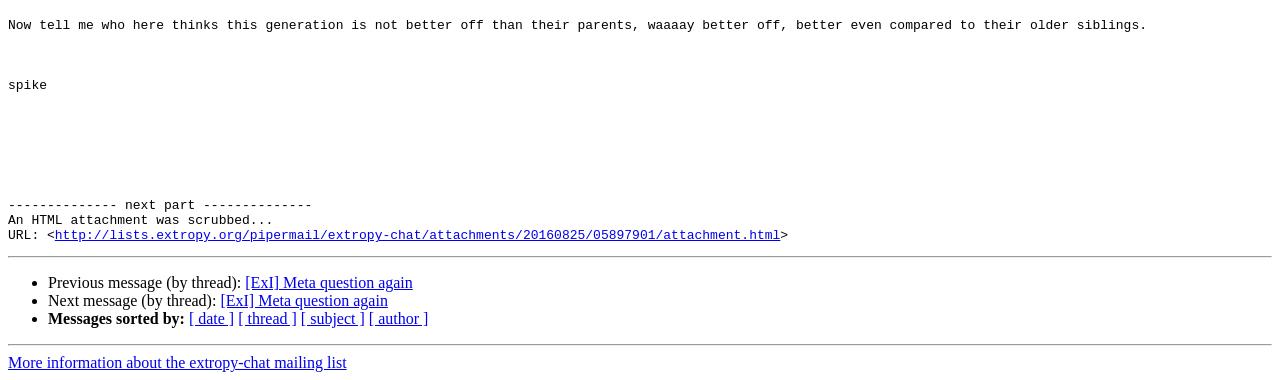Identify the bounding box coordinates for the region of the element that should be clicked to carry out the instruction: "View next message". The bounding box coordinates should be four float numbers between 0 and 1, i.e., [left, top, right, bottom].

[0.024, 0.77, 0.03, 0.817]